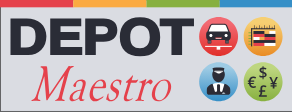Describe the image in great detail, covering all key points.

The image prominently features the logo for "Depot Maestro," a cloud-based platform designed for managing taxi, limousine, and hire-car depots. The stylized text "DEPOT" is displayed in bold black letters, while "Maestro" appears in a larger, flowing red font, conveying a sense of authority and elegance. Surrounding the text are various colorful icons: on the left, a vehicle symbol represents transportation services; at the top, a flag icon likely denotes international services; and on the right, an icon showing a chart reflects business analytics. Below, images of a professional figure, currency symbols, and other related graphics suggest financial management and driver interactions, reinforcing the platform's focus on streamlining operational processes for drivers and administrators alike. This logo encapsulates the essence of Depot Maestro as a comprehensive solution for depot management.